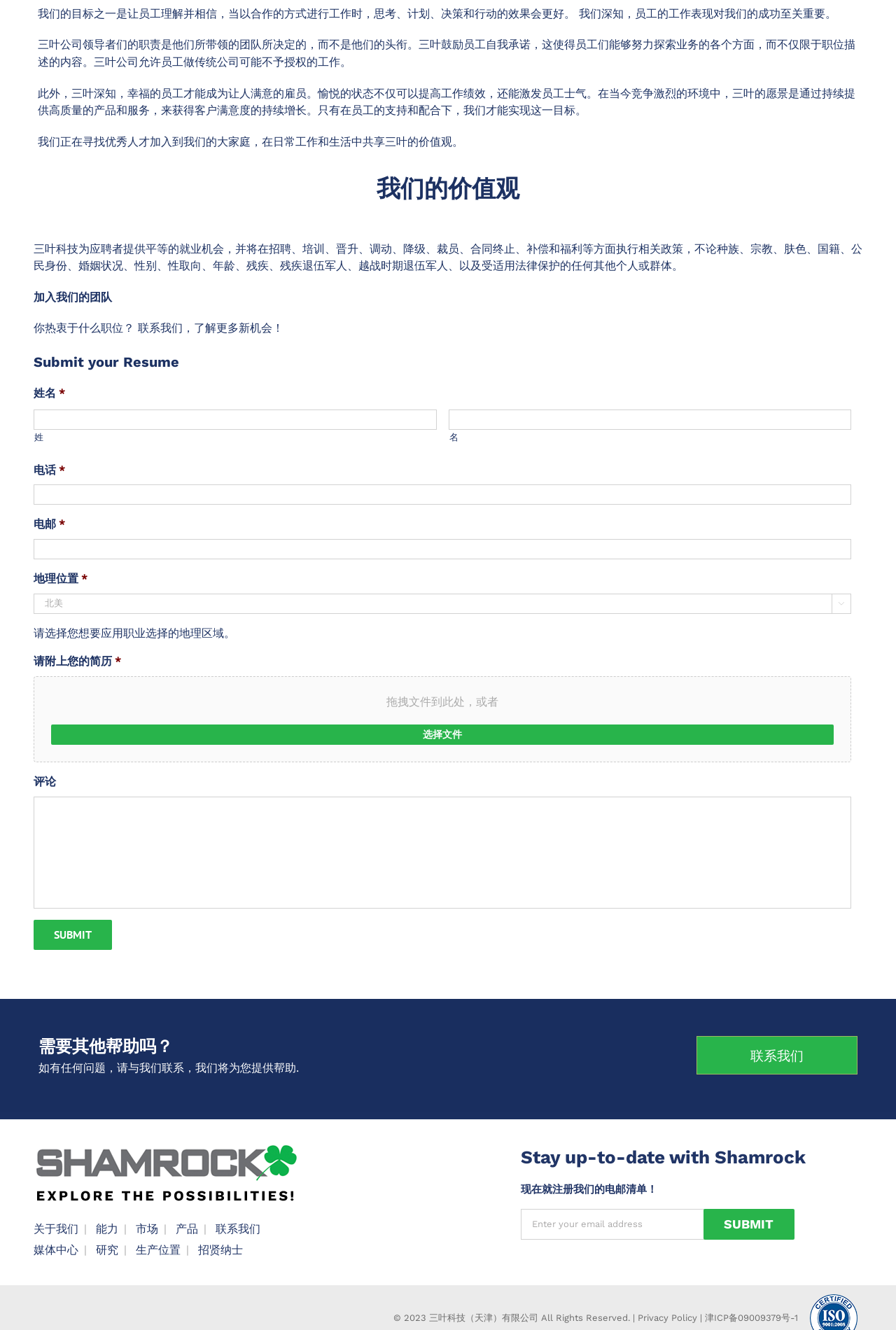Give the bounding box coordinates for the element described as: "Privacy Policy".

[0.712, 0.987, 0.778, 0.995]